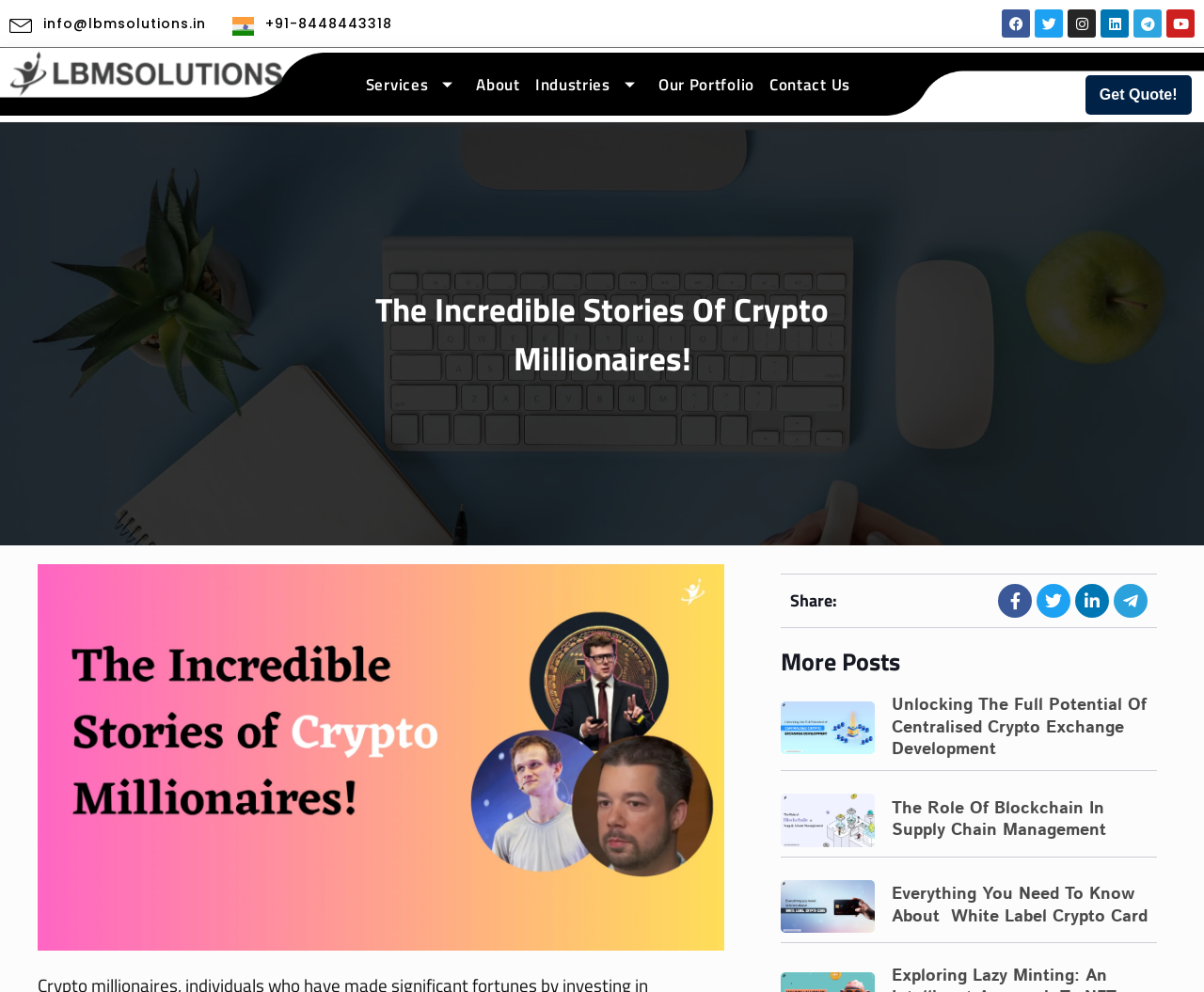Analyze the image and deliver a detailed answer to the question: How many articles are displayed on the webpage?

I counted the number of article sections on the webpage. There are three article sections, each with a heading, image, and link to a specific topic related to cryptocurrency and blockchain.